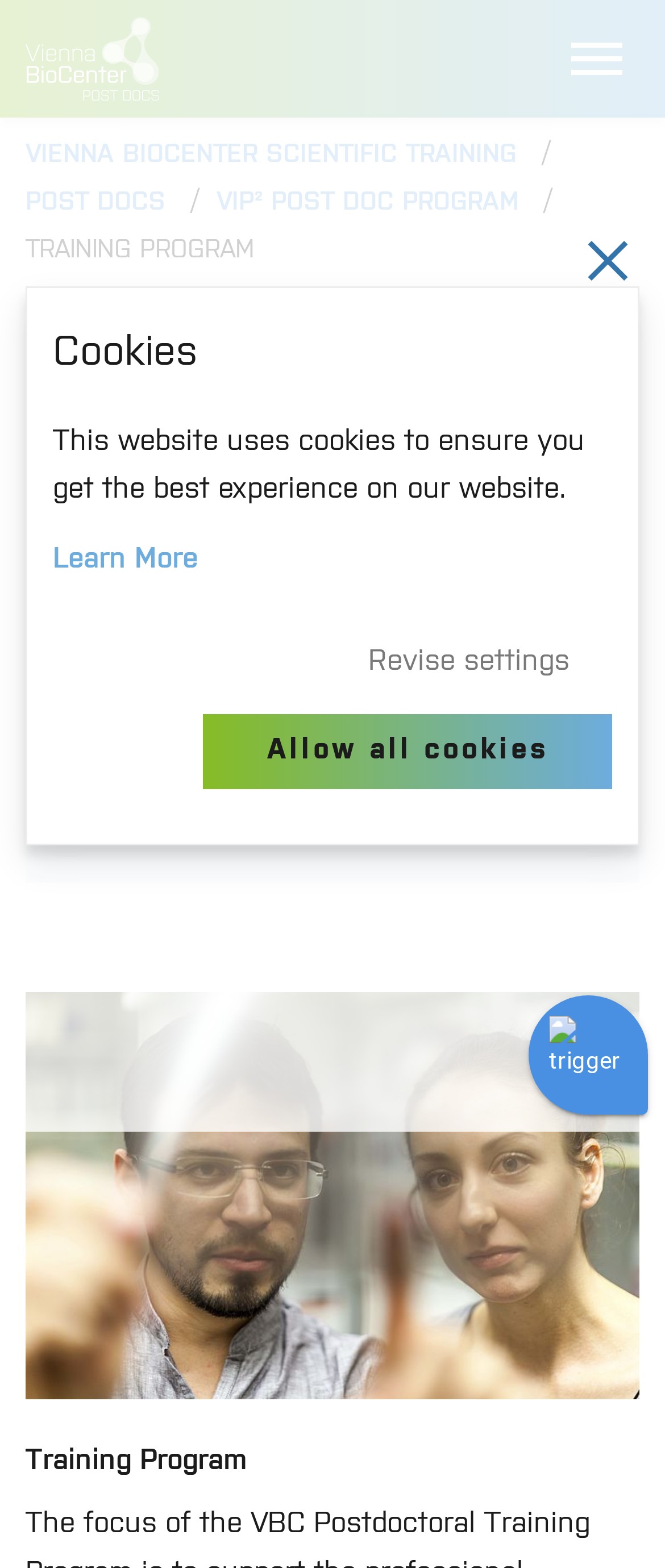Please find and report the bounding box coordinates of the element to click in order to perform the following action: "Click the Toggle Navigation button". The coordinates should be expressed as four float numbers between 0 and 1, in the format [left, top, right, bottom].

[0.833, 0.016, 0.962, 0.059]